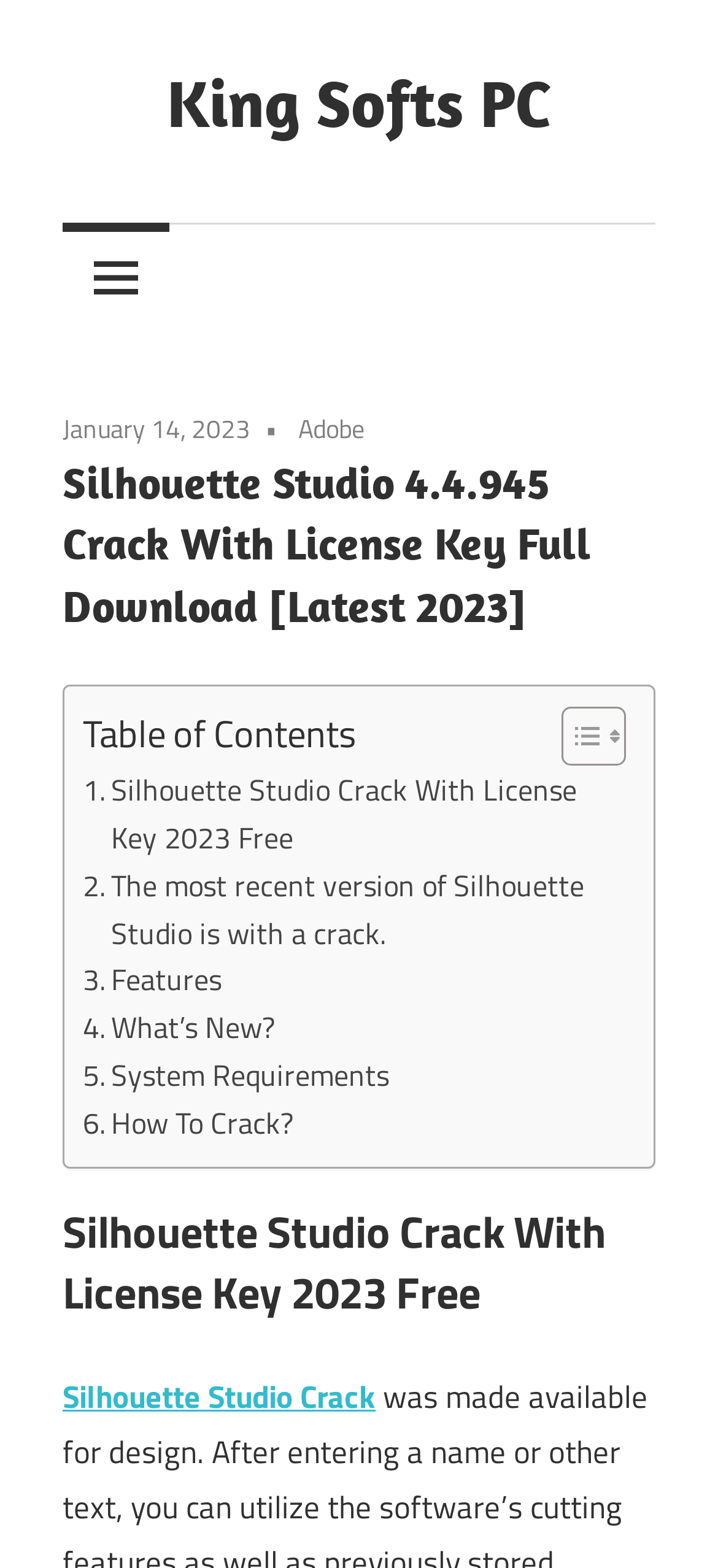Give a short answer to this question using one word or a phrase:
What is the date mentioned on the webpage?

January 14, 2023